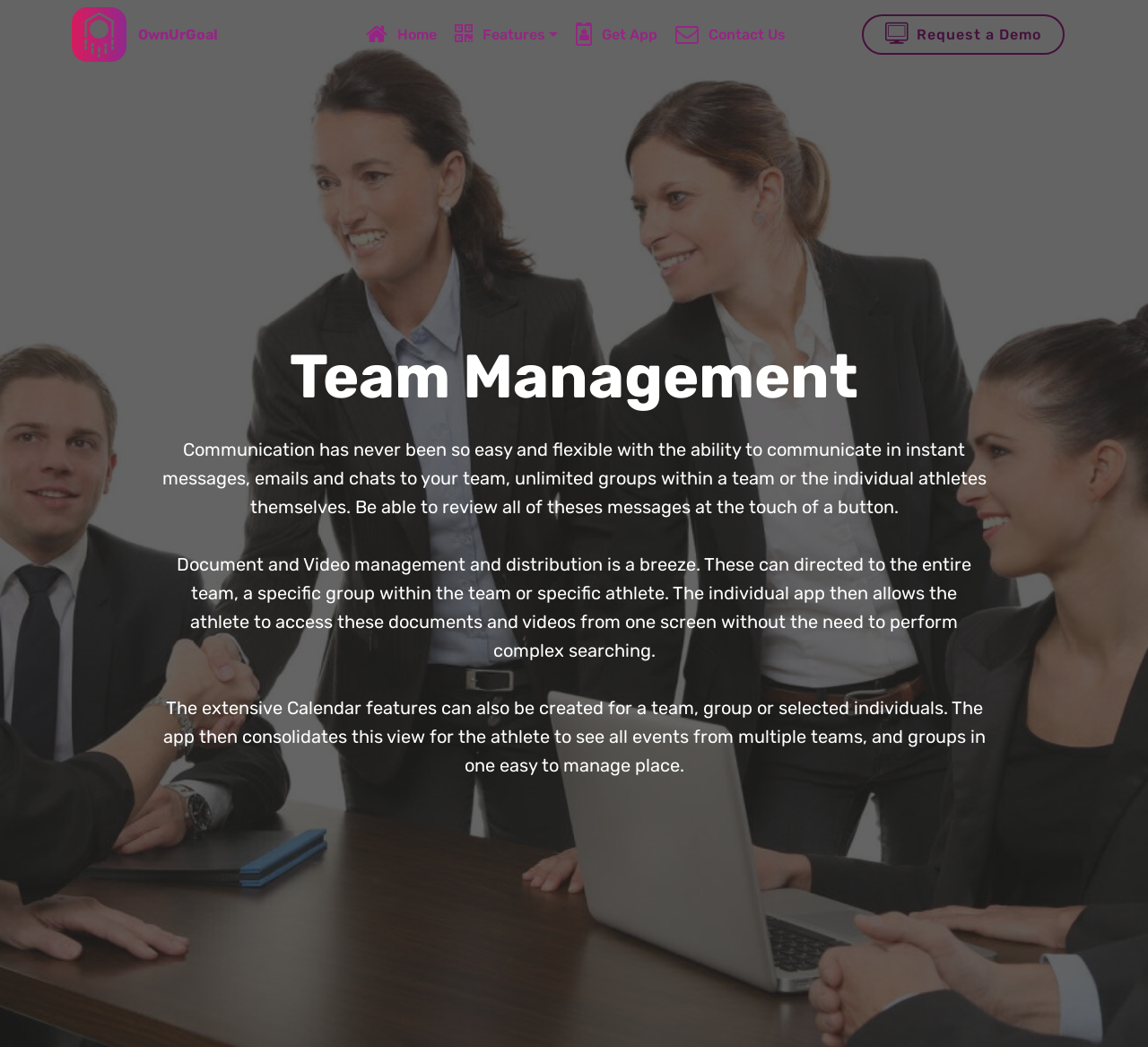What is consolidated for the athlete to see in the app?
Can you offer a detailed and complete answer to this question?

The webpage explains that the app consolidates the calendar features for the athlete, allowing them to see all events from multiple teams and groups in one easy-to-manage place.